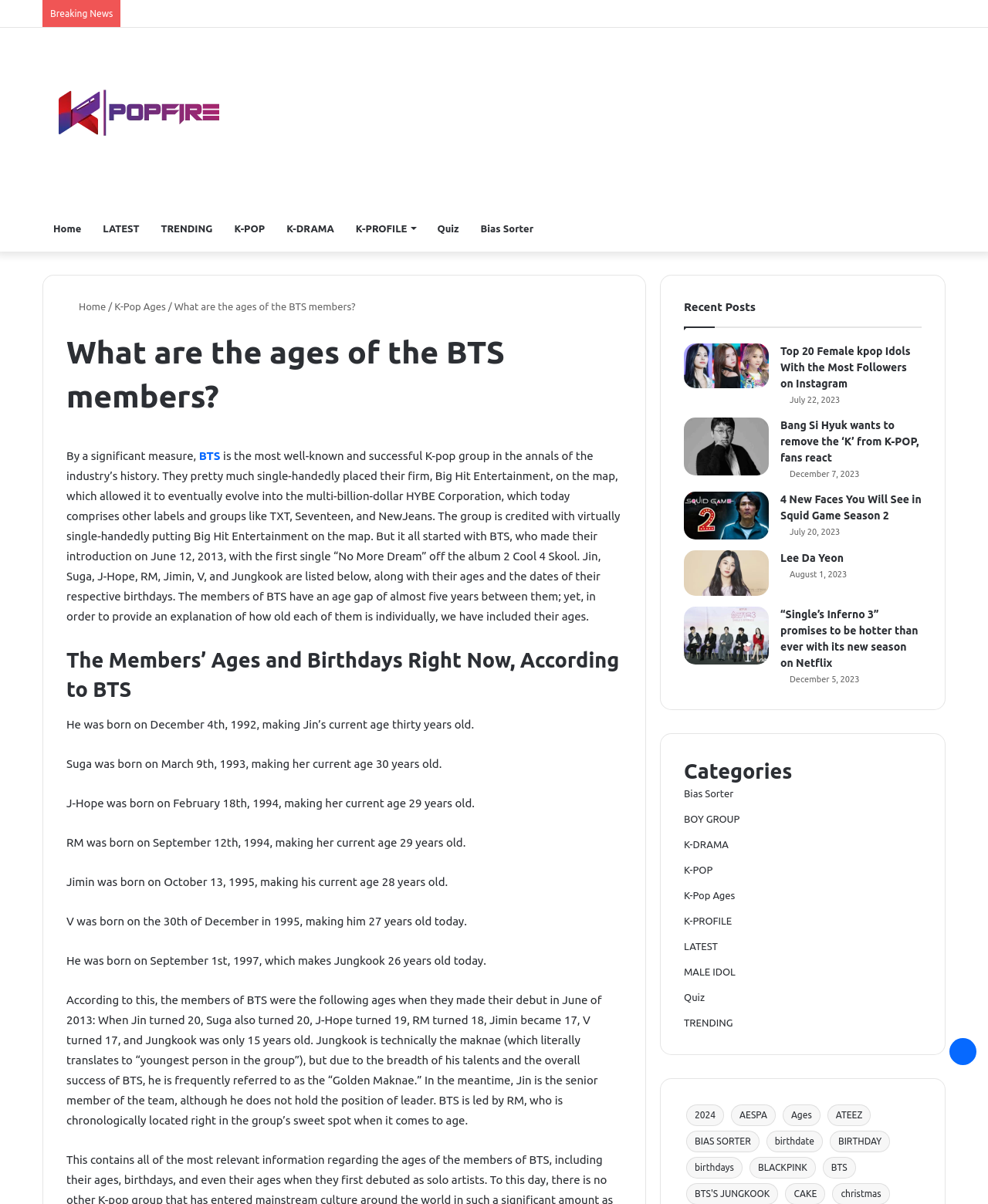Please locate the bounding box coordinates of the element that should be clicked to achieve the given instruction: "Click on the 'Bias Sorter' link".

[0.692, 0.655, 0.742, 0.664]